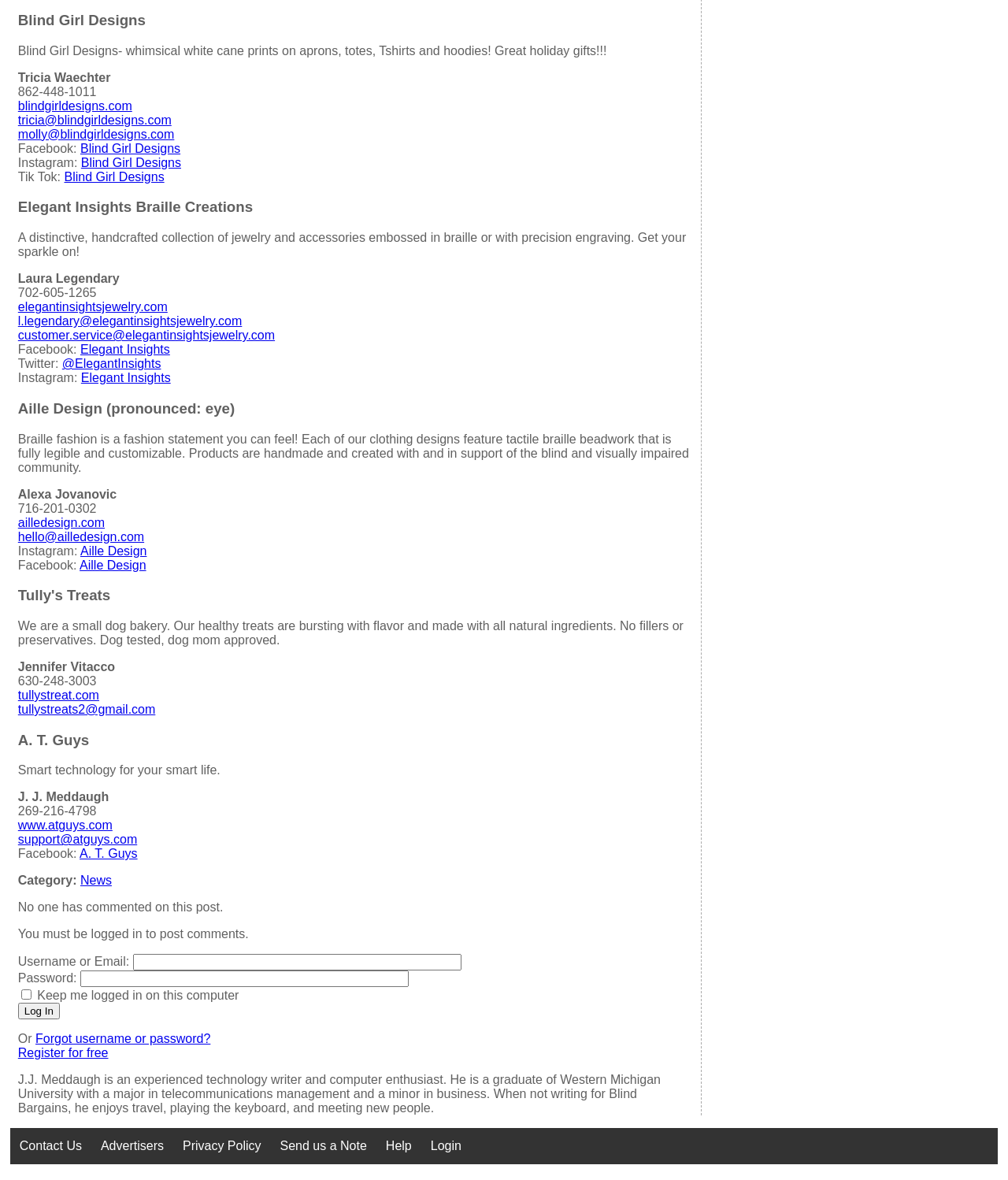Bounding box coordinates are to be given in the format (top-left x, top-left y, bottom-right x, bottom-right y). All values must be floating point numbers between 0 and 1. Provide the bounding box coordinate for the UI element described as: Contact Us

[0.01, 0.956, 0.091, 0.987]